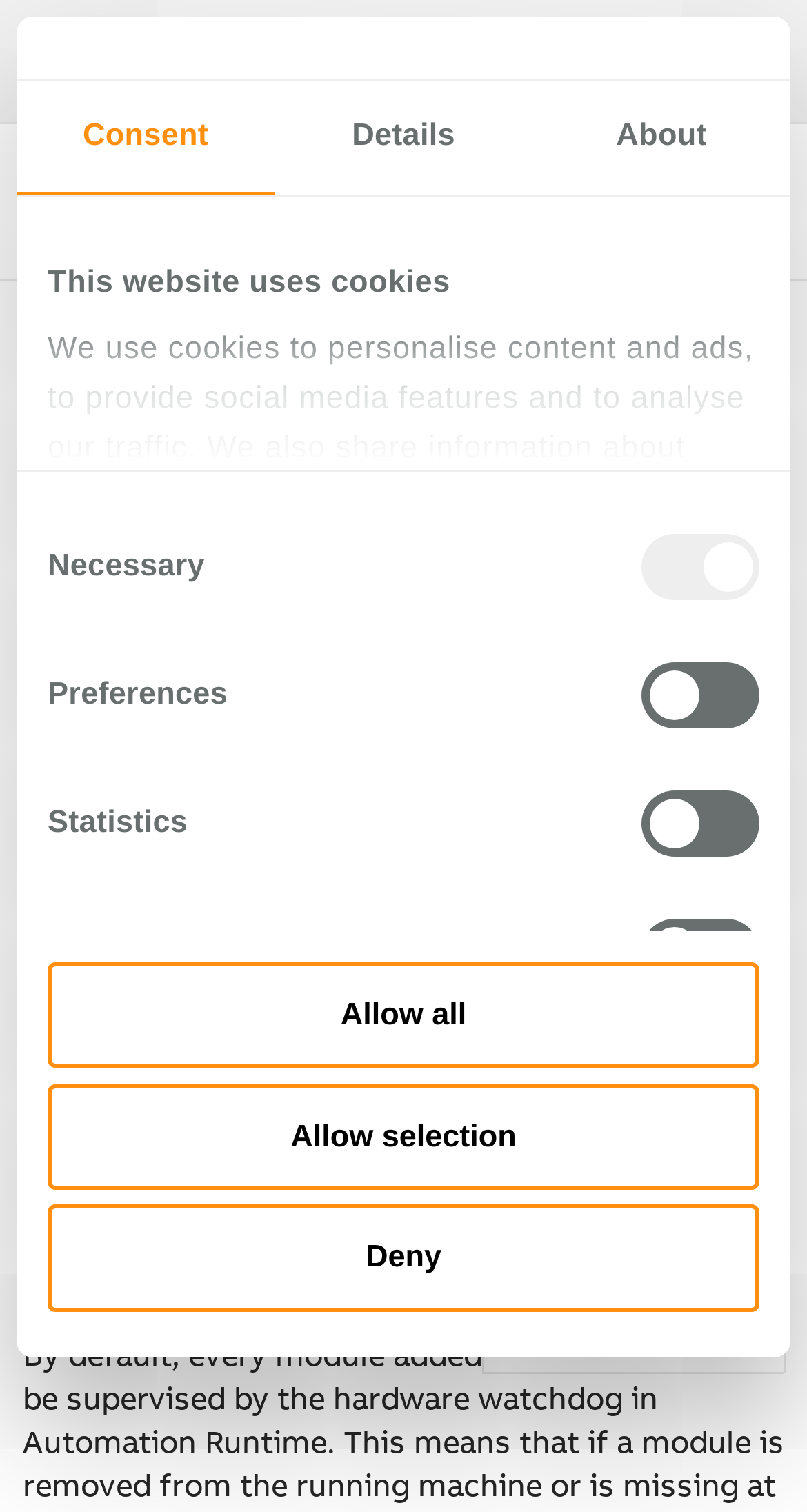How many datapoints are mentioned in the I/O Mapping for most modules?
Provide a concise answer using a single word or phrase based on the image.

3